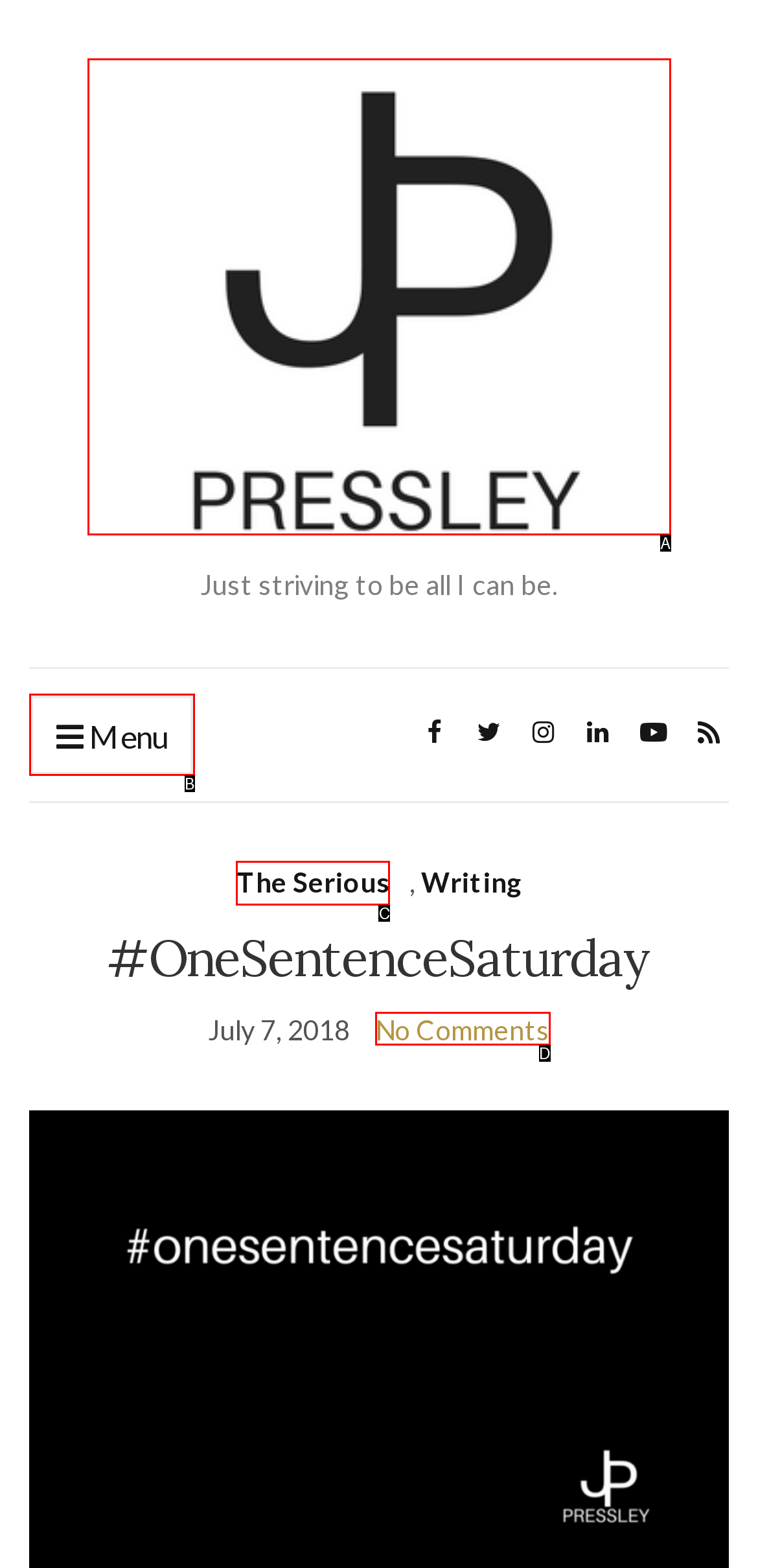Tell me which one HTML element best matches the description: No Comments Answer with the option's letter from the given choices directly.

D